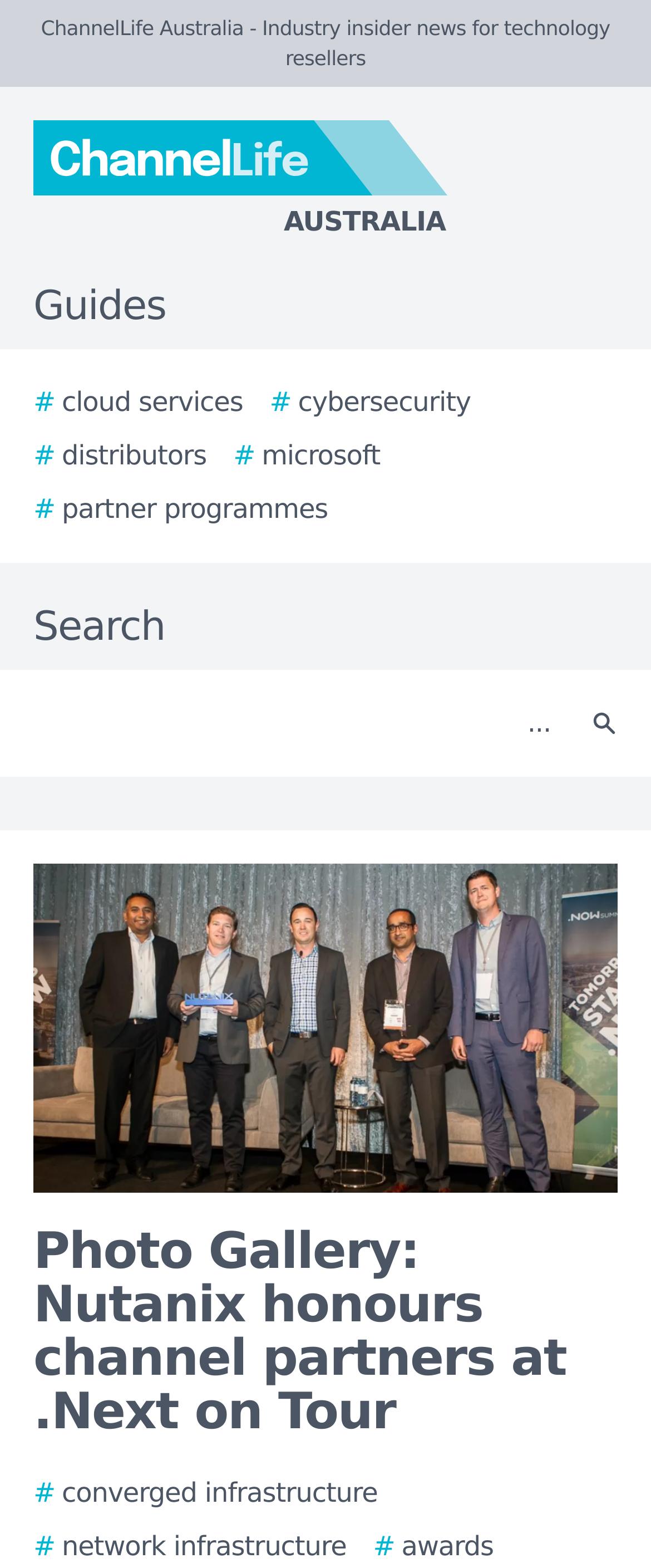Please find the bounding box coordinates of the element that you should click to achieve the following instruction: "Go to the converged infrastructure page". The coordinates should be presented as four float numbers between 0 and 1: [left, top, right, bottom].

[0.051, 0.94, 0.58, 0.966]